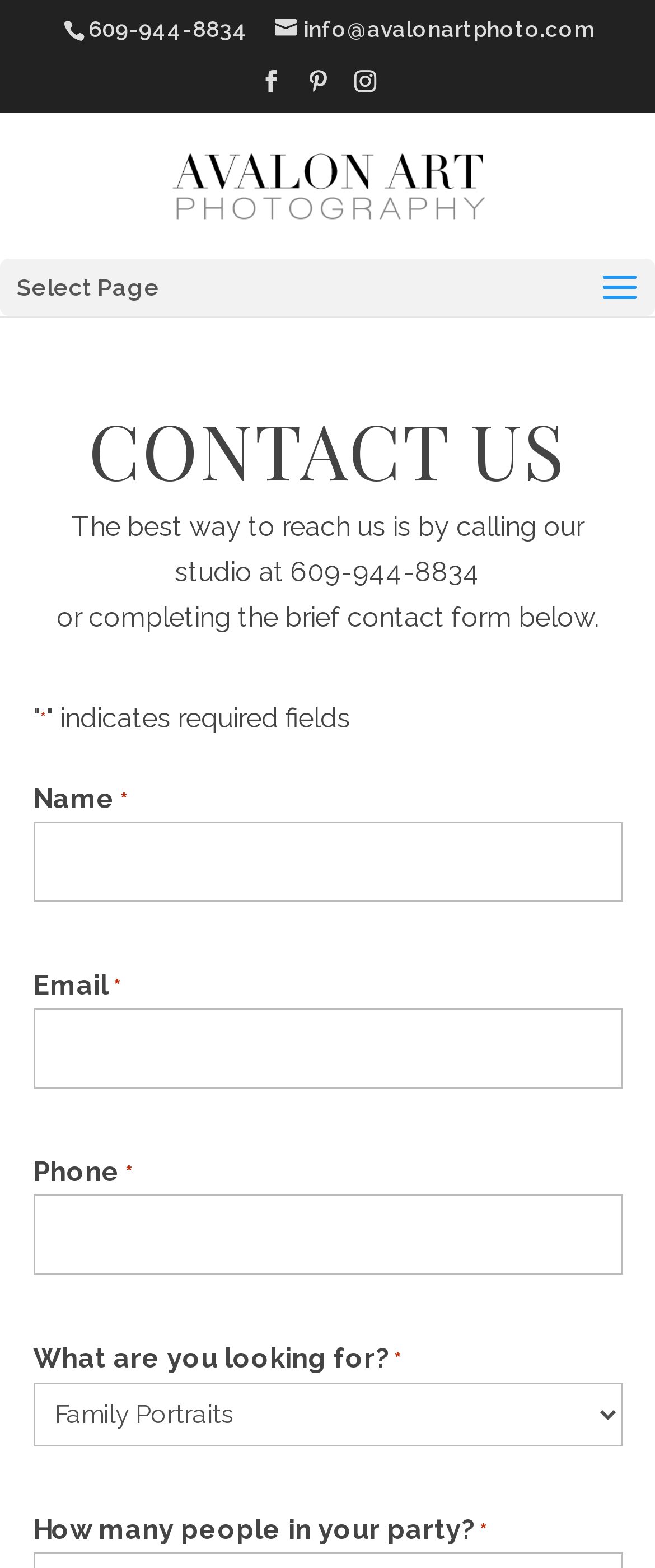Locate the bounding box coordinates of the element that should be clicked to fulfill the instruction: "Explore Party Entertainment Services".

None